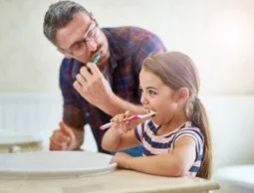What is the girl's hair style?
Please describe in detail the information shown in the image to answer the question.

The caption describes the girl's hair as being styled neatly, which suggests that her hair is well-groomed and tidy.